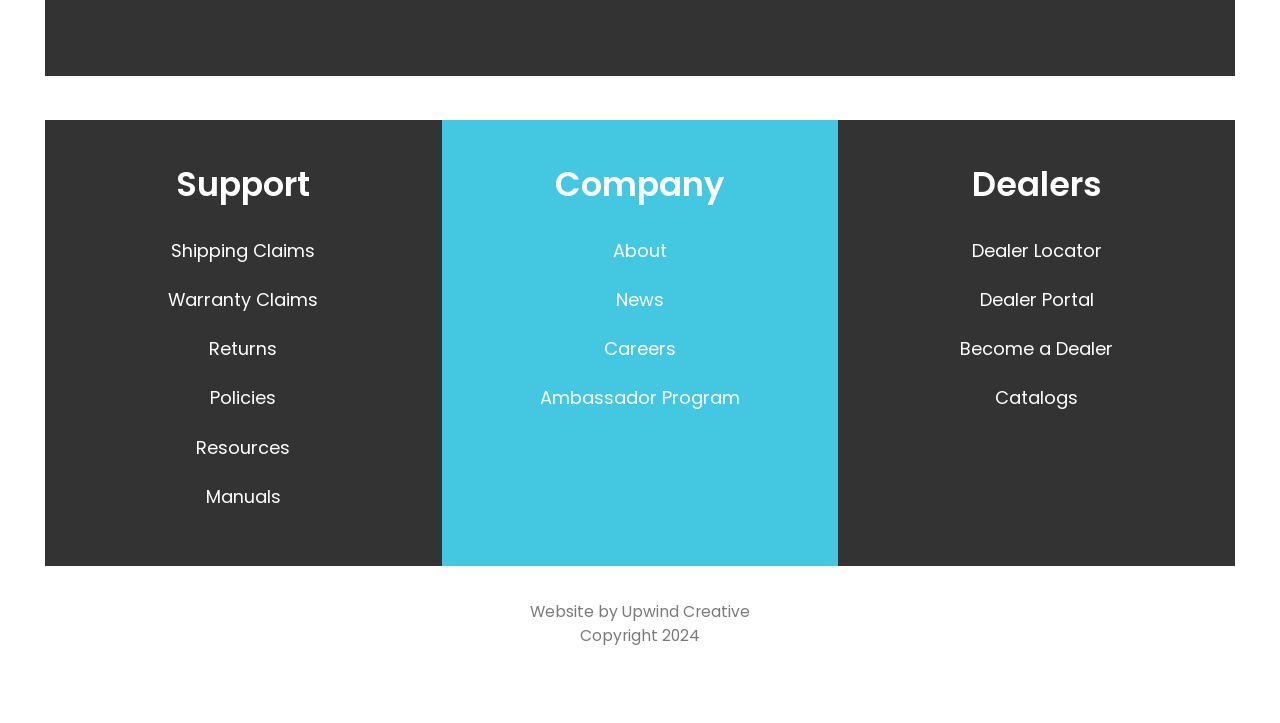Find the bounding box coordinates for the area that must be clicked to perform this action: "Learn about the company".

[0.345, 0.229, 0.655, 0.284]